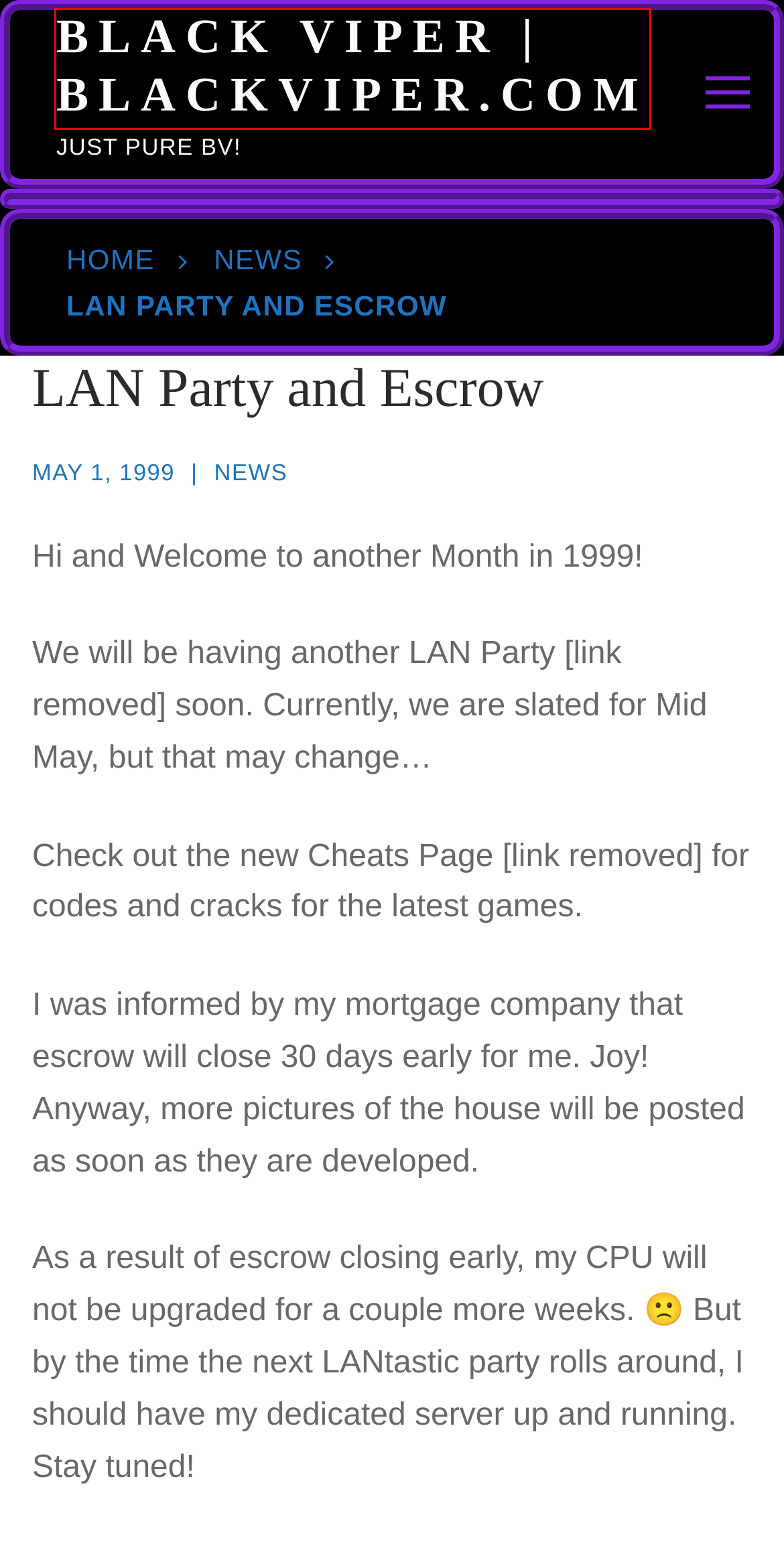You have a screenshot of a webpage with a red bounding box around an element. Choose the best matching webpage description that would appear after clicking the highlighted element. Here are the candidates:
A. Contact BV - Black Viper | BlackViper.Com
B. Legal - Black Viper | BlackViper.Com
C. Home - Black Viper | BlackViper.Com
D. PS4 Pro/Xbox One X Gaming: Dead by Daylight - Black Viper | BlackViper.Com
E. News Archives - Black Viper | BlackViper.Com
F. Roger Wilco - Black Viper | BlackViper.Com
G. Rollcage - Black Viper | BlackViper.Com
H. Website Server Upgrade And Transfer Complete - Black Viper | BlackViper.Com

C